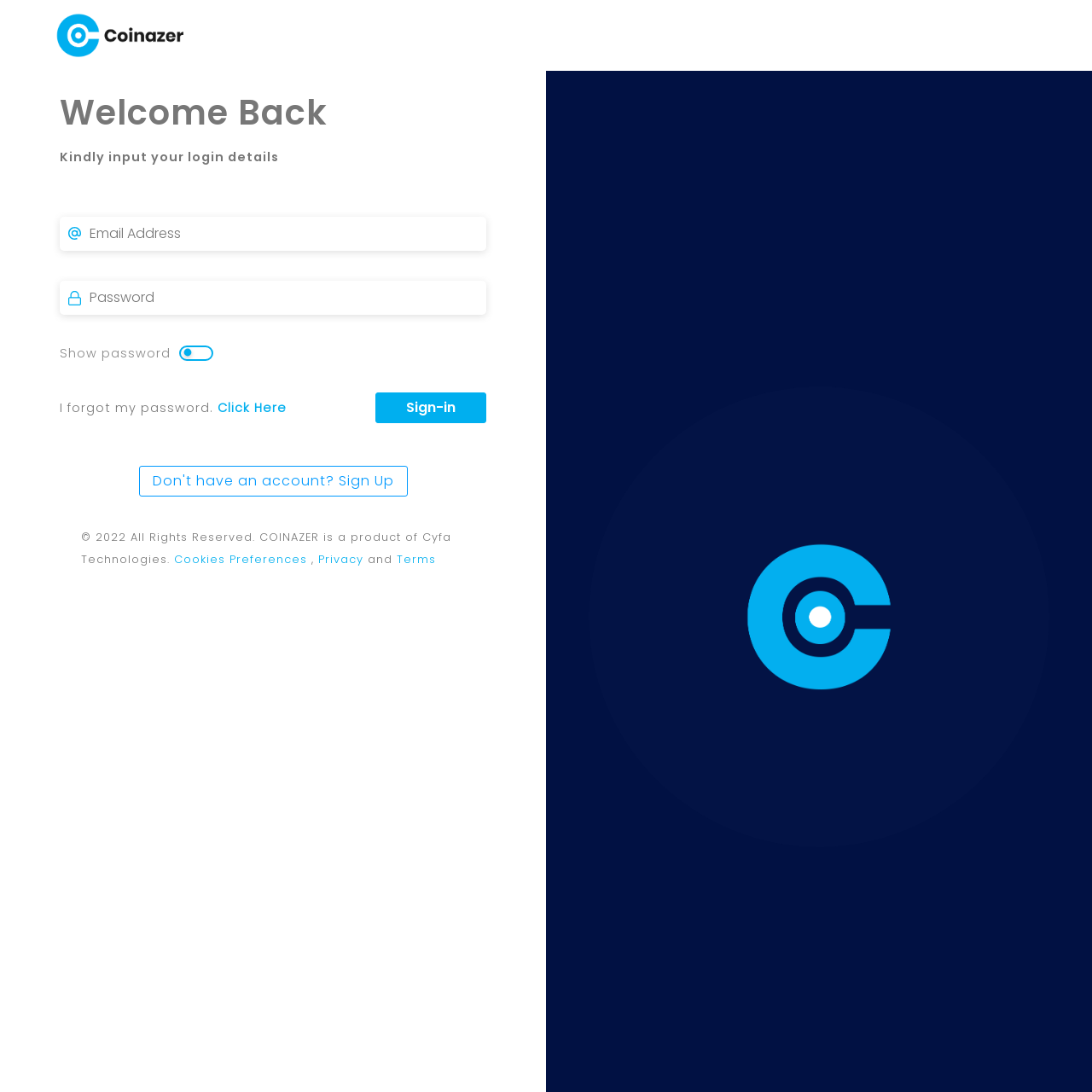Provide the bounding box coordinates in the format (top-left x, top-left y, bottom-right x, bottom-right y). All values are floating point numbers between 0 and 1. Determine the bounding box coordinate of the UI element described as: name="password" placeholder="Password"

[0.055, 0.257, 0.445, 0.288]